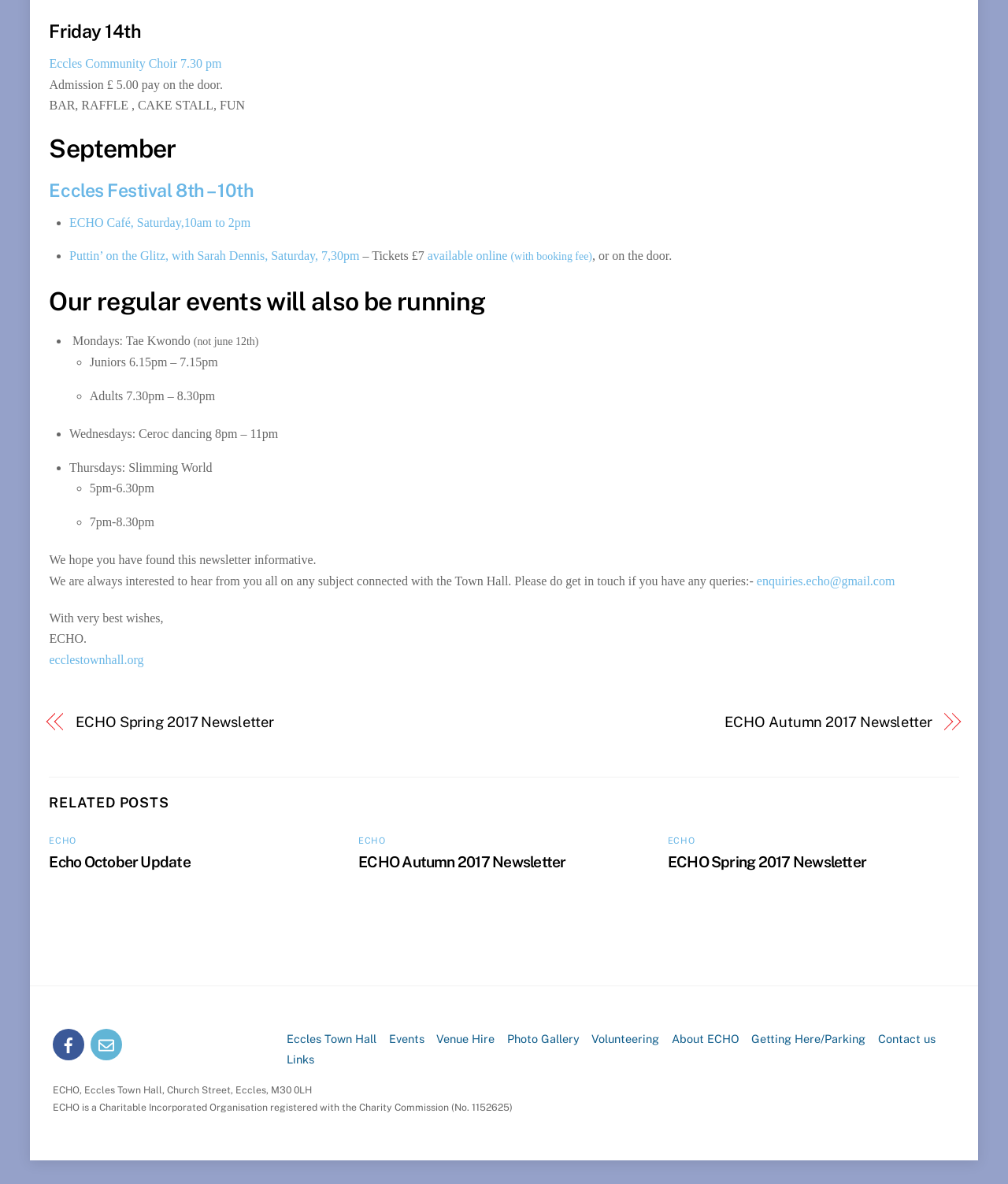Determine the bounding box coordinates for the region that must be clicked to execute the following instruction: "Get in touch with ECHO via email".

[0.751, 0.485, 0.888, 0.496]